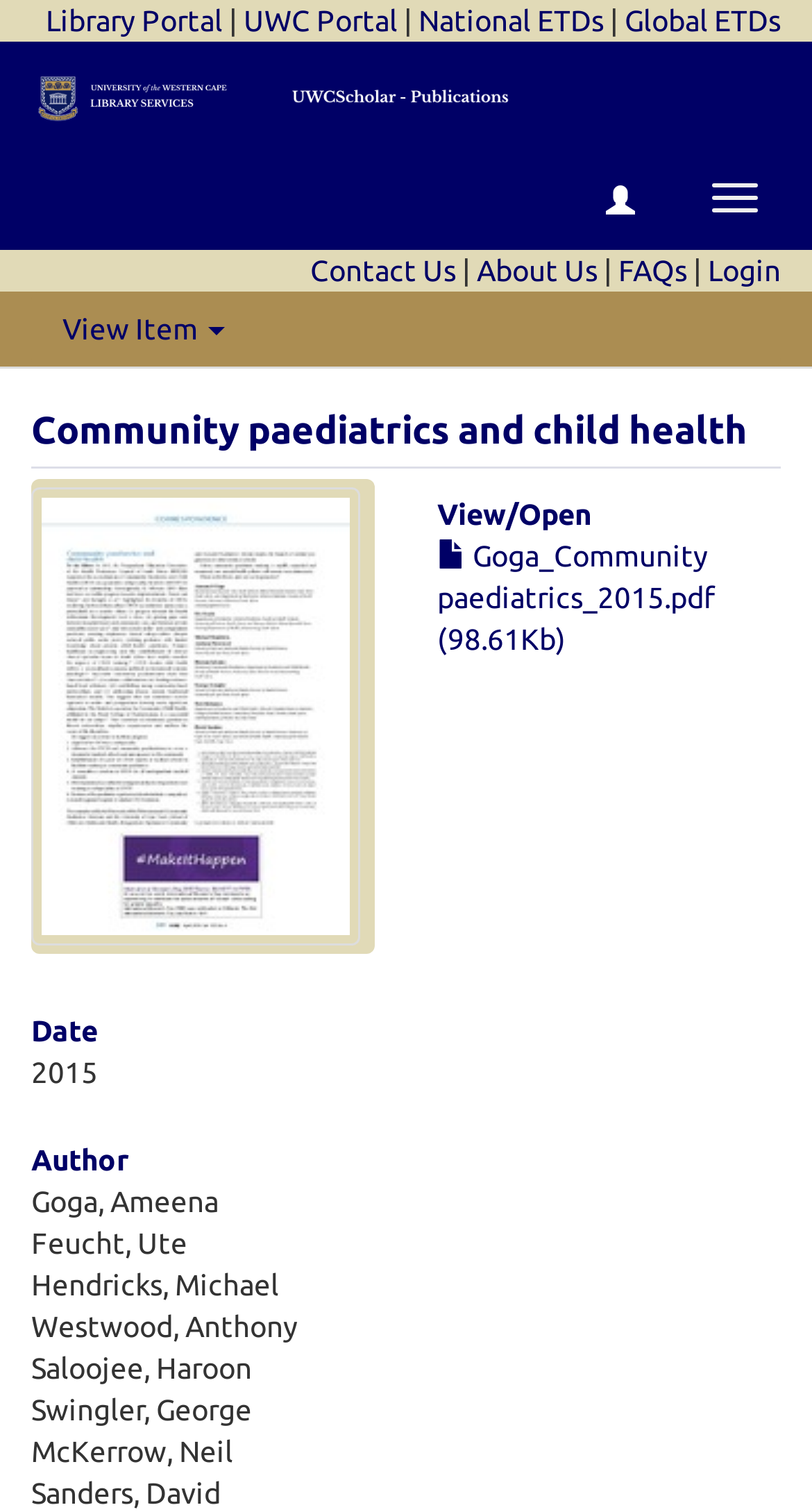Given the element description Toggle navigation, predict the bounding box coordinates for the UI element in the webpage screenshot. The format should be (top-left x, top-left y, bottom-right x, bottom-right y), and the values should be between 0 and 1.

[0.849, 0.107, 0.962, 0.154]